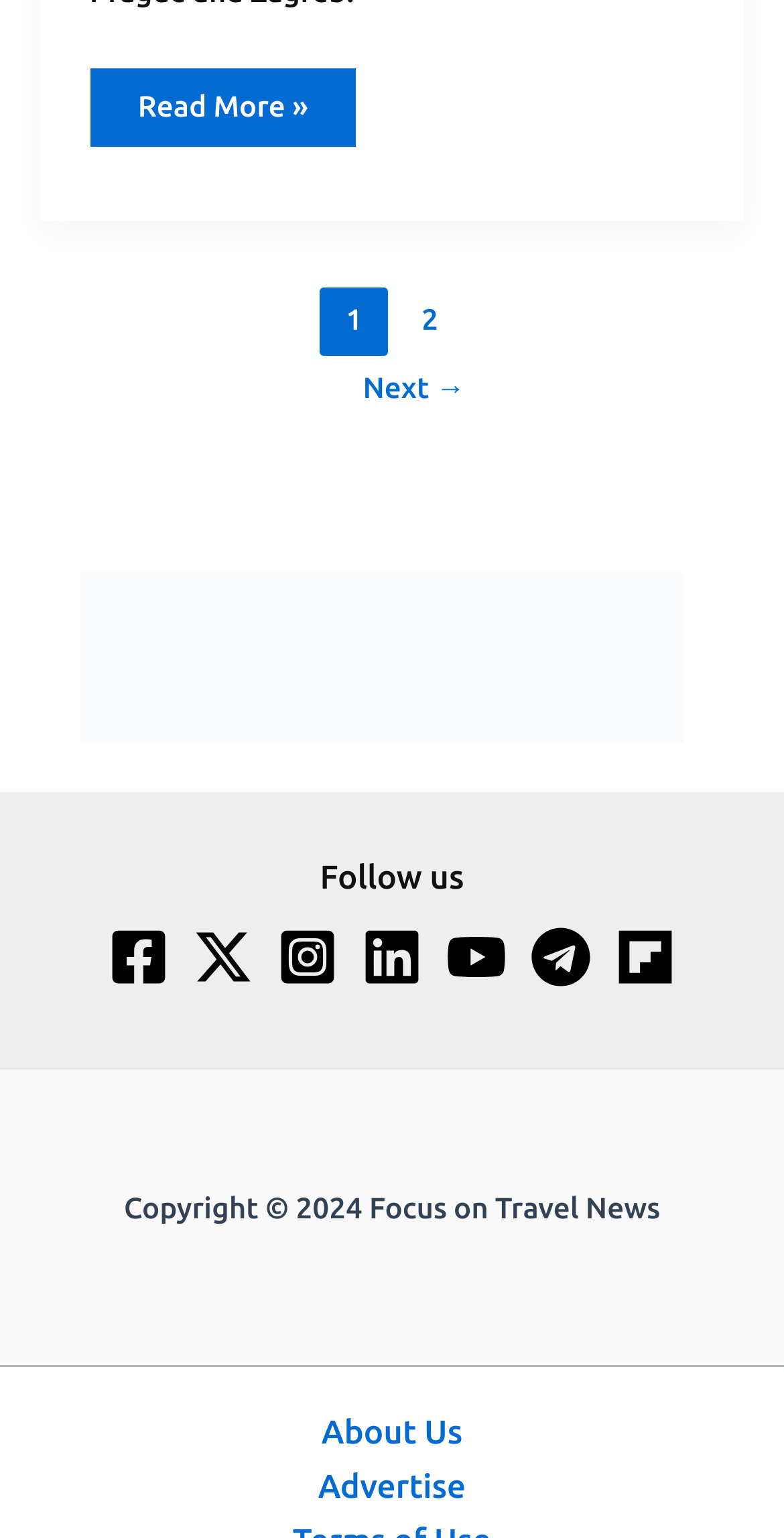Determine the bounding box coordinates of the clickable element necessary to fulfill the instruction: "Read more about flydubai resuming flights". Provide the coordinates as four float numbers within the 0 to 1 range, i.e., [left, top, right, bottom].

[0.114, 0.045, 0.455, 0.095]